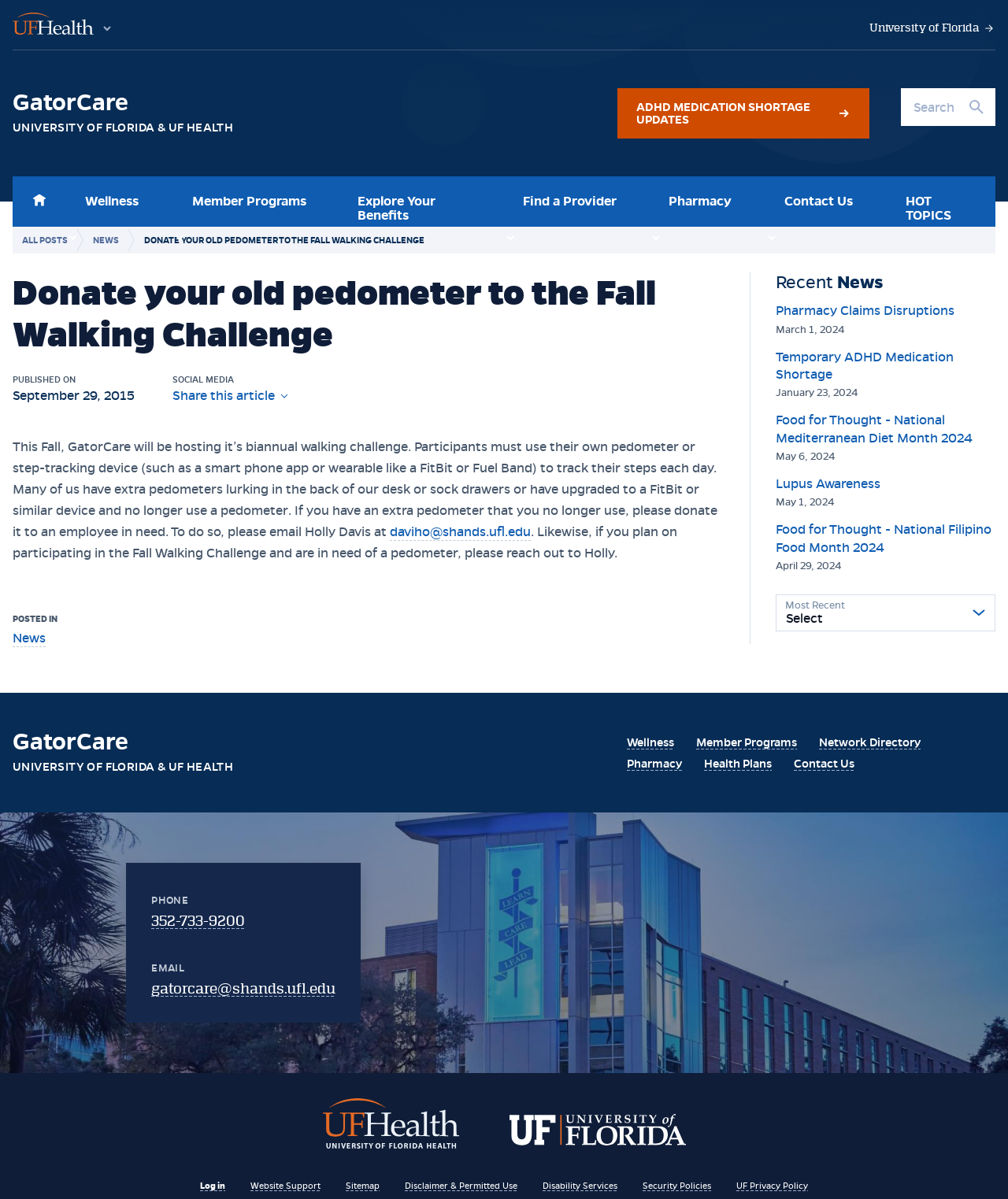Give a one-word or short phrase answer to the question: 
What is the contact email for donating a pedometer?

daviho@shands.ufl.edu